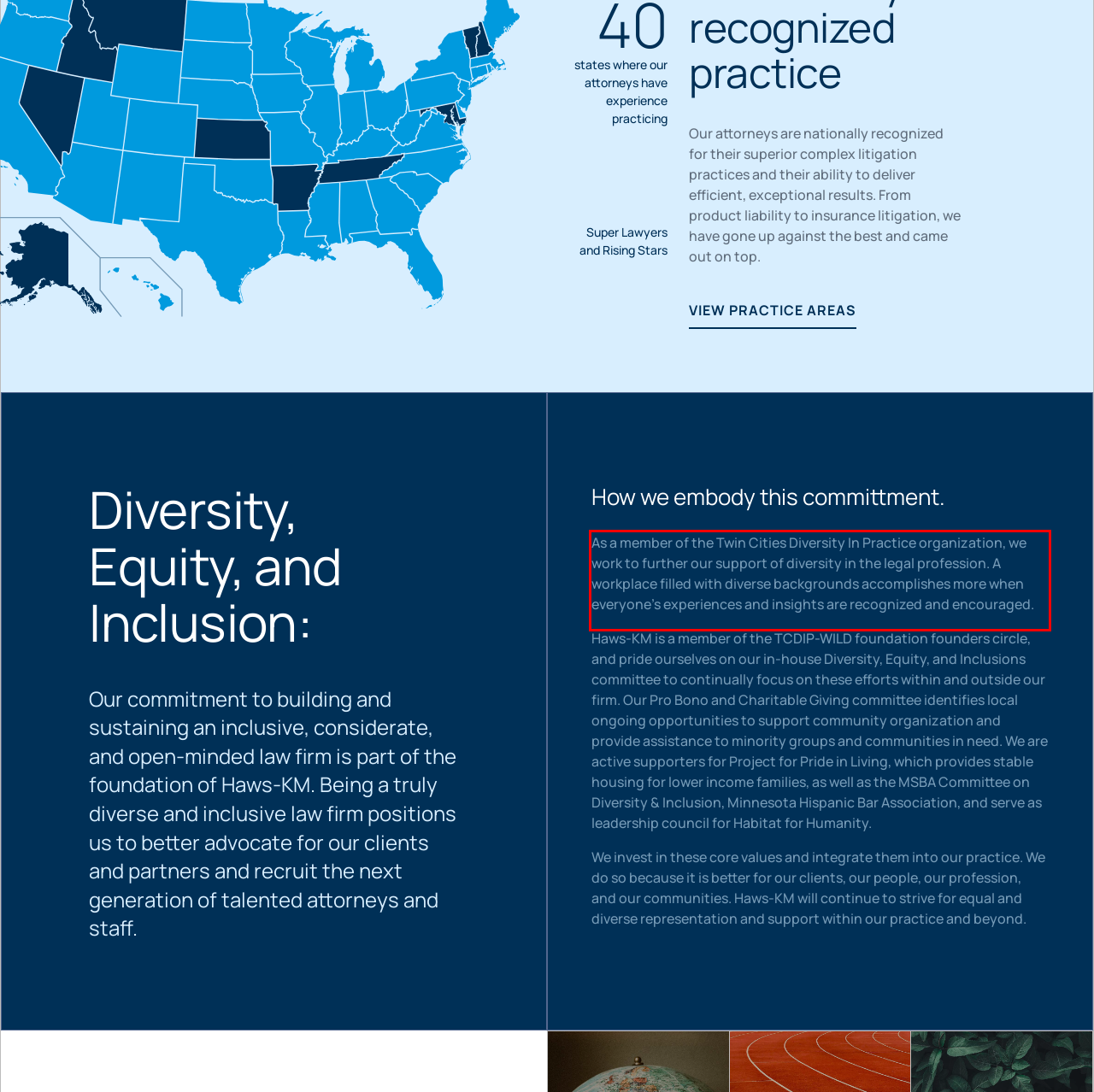Within the screenshot of the webpage, locate the red bounding box and use OCR to identify and provide the text content inside it.

As a member of the Twin Cities Diversity In Practice organization, we work to further our support of diversity in the legal profession. A workplace filled with diverse backgrounds accomplishes more when everyone’s experiences and insights are recognized and encouraged.